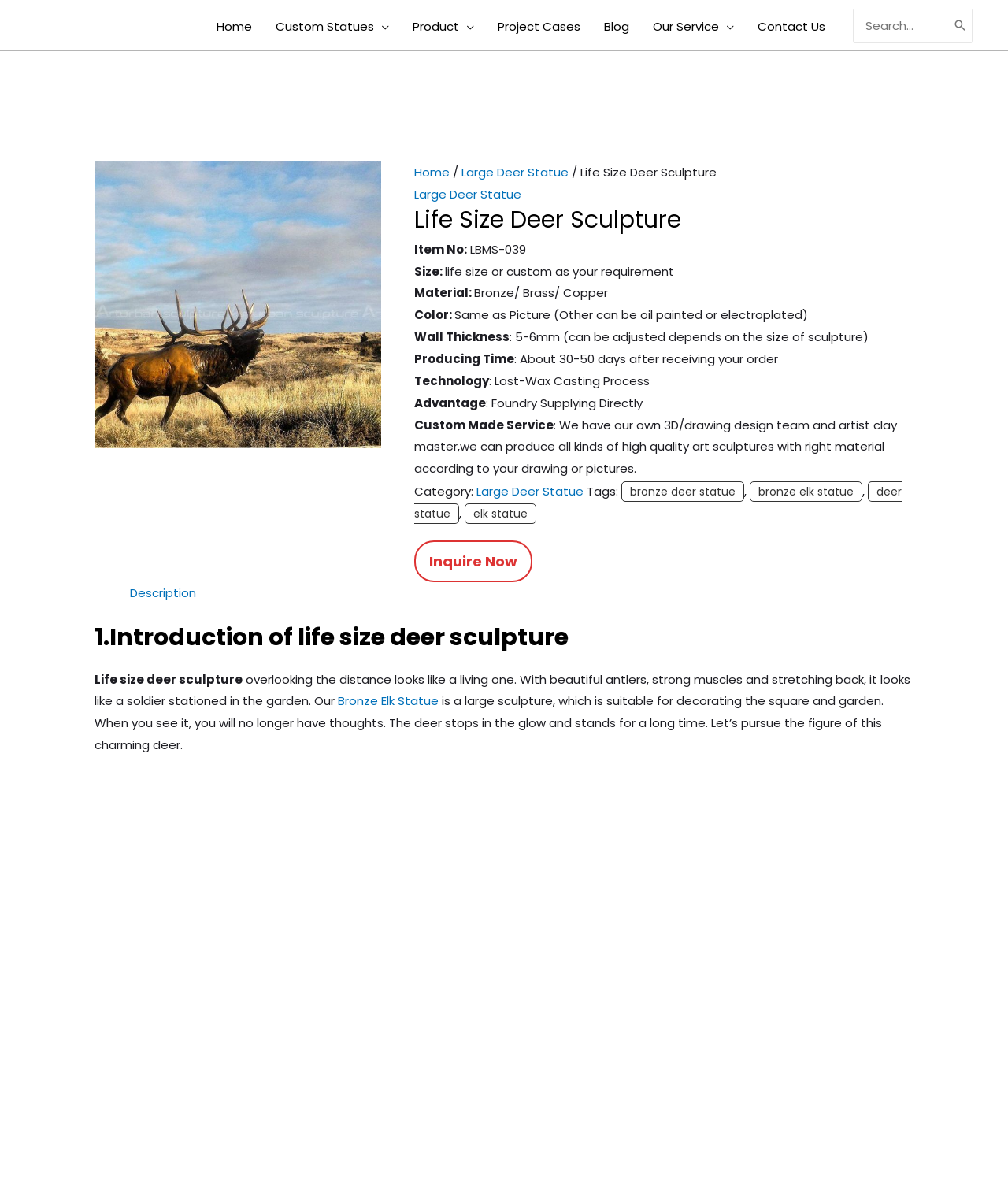Please answer the following query using a single word or phrase: 
What is the producing time of the deer sculpture?

About 30-50 days